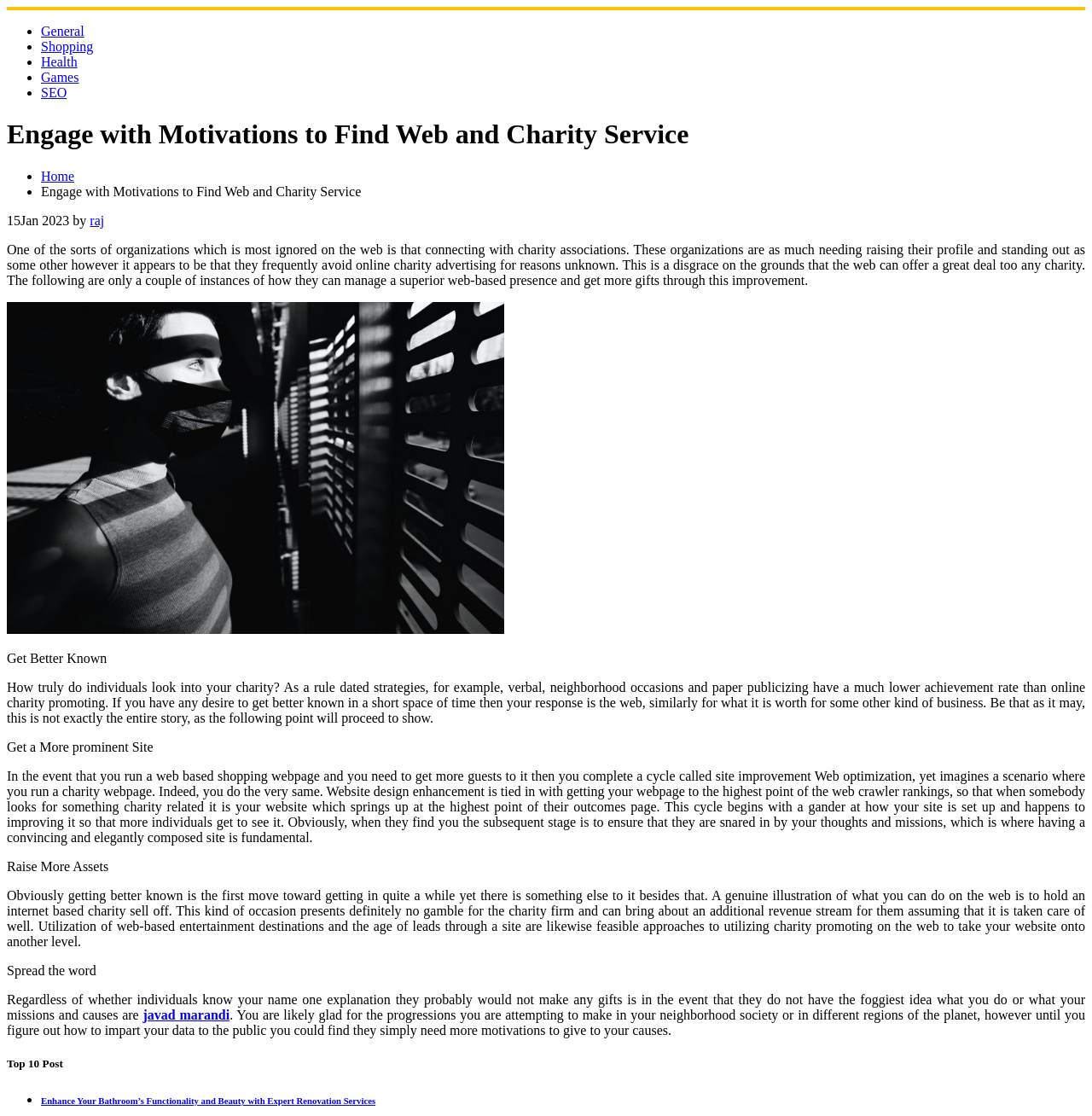Please extract and provide the main headline of the webpage.

Engage with Motivations to Find Web and Charity Service